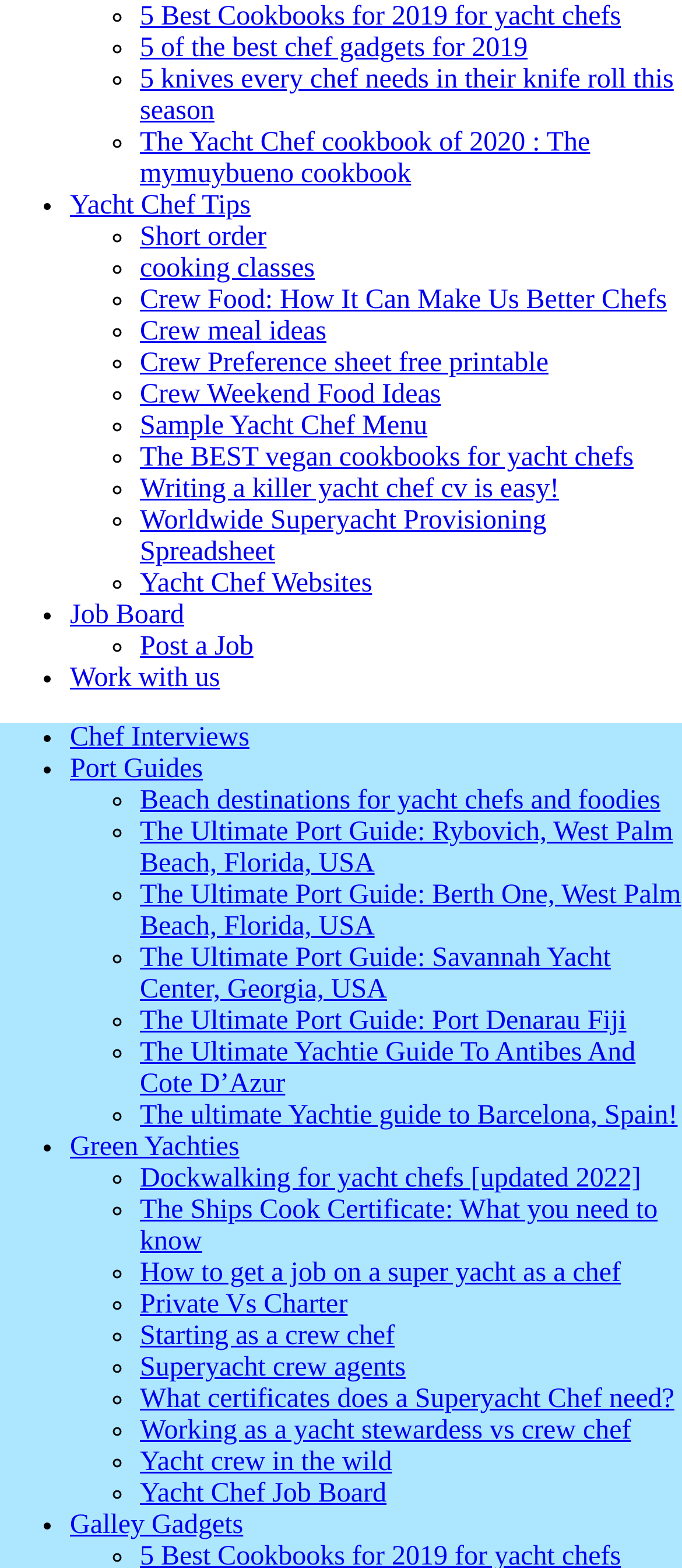Find the bounding box coordinates of the element's region that should be clicked in order to follow the given instruction: "Browse 'Job Board'". The coordinates should consist of four float numbers between 0 and 1, i.e., [left, top, right, bottom].

[0.103, 0.383, 0.27, 0.402]